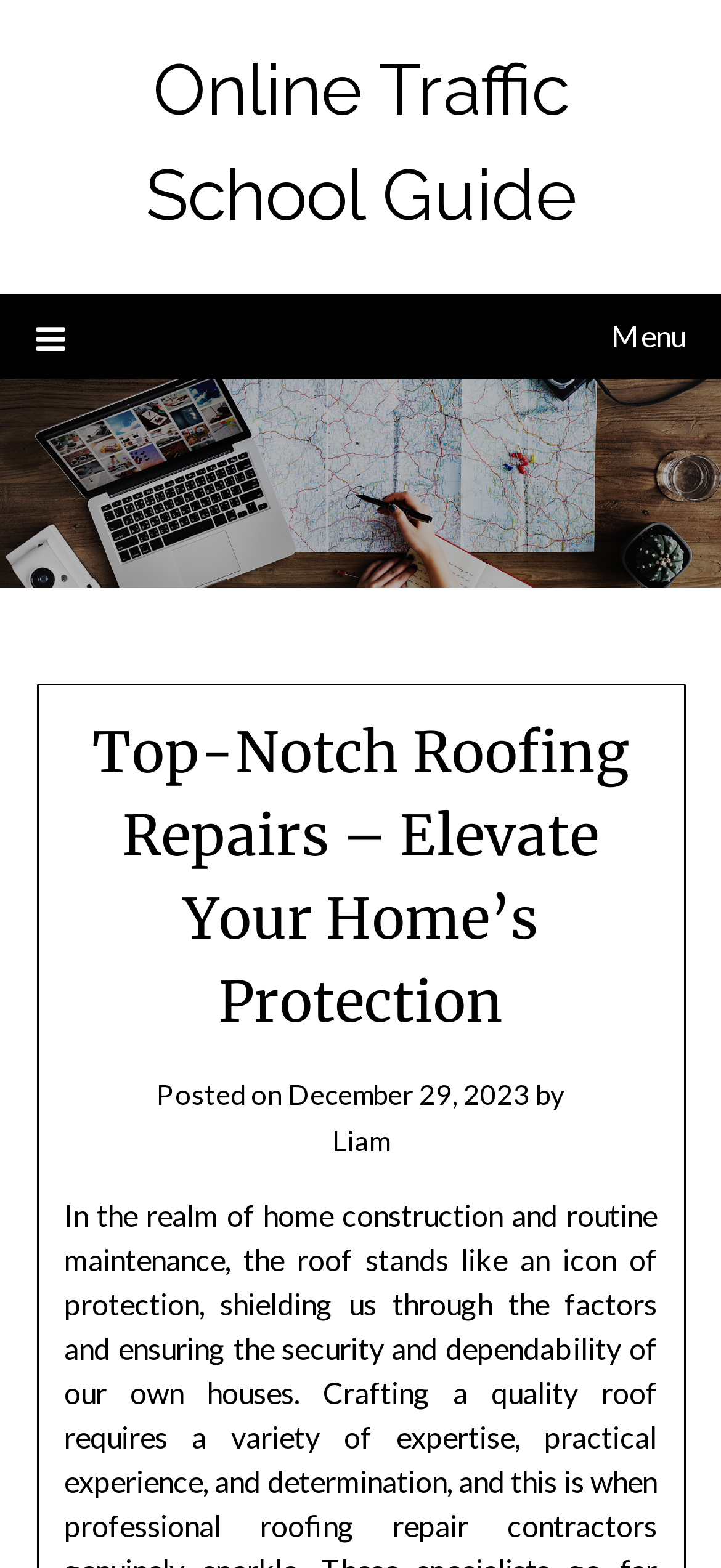Predict the bounding box coordinates for the UI element described as: "Menu". The coordinates should be four float numbers between 0 and 1, presented as [left, top, right, bottom].

[0.05, 0.187, 0.95, 0.242]